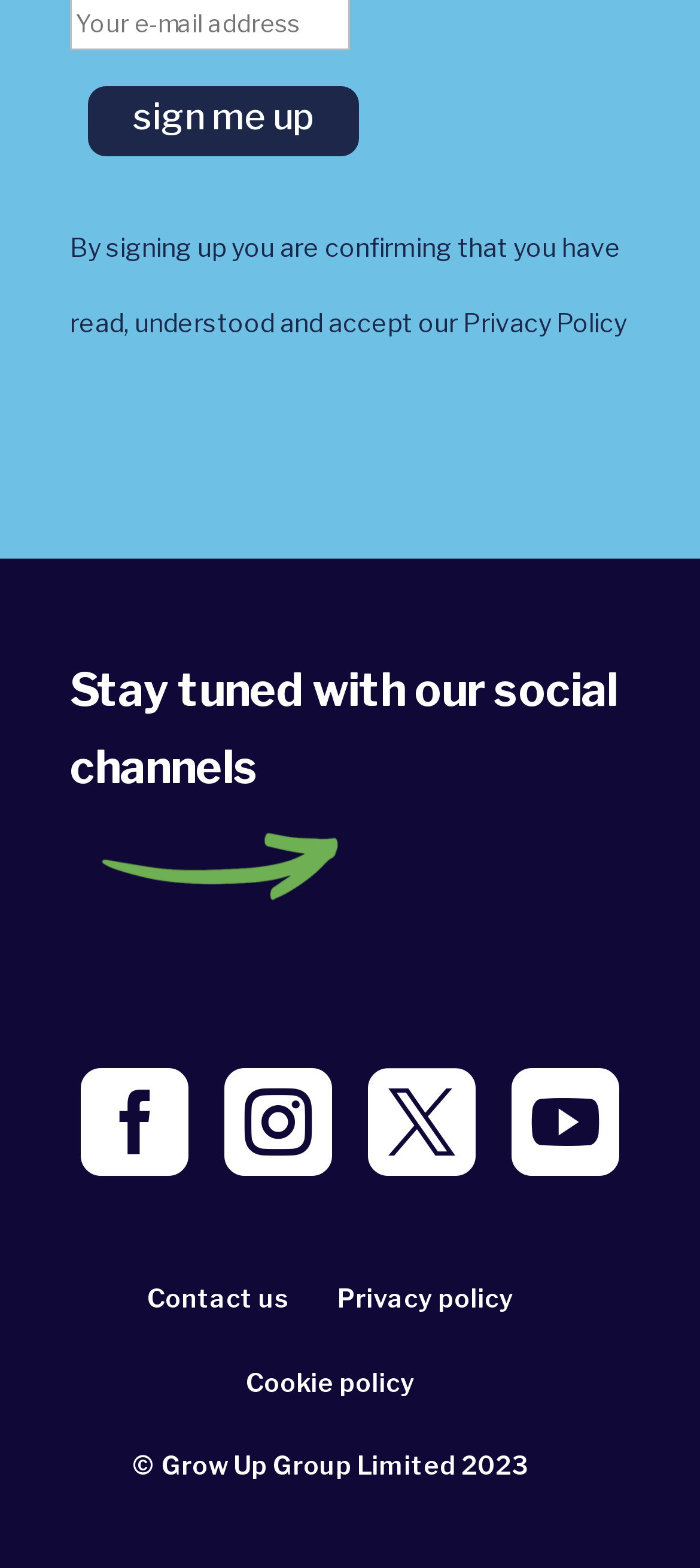What is the last link at the bottom of the page?
Relying on the image, give a concise answer in one word or a brief phrase.

© Grow Up Group Limited 2023